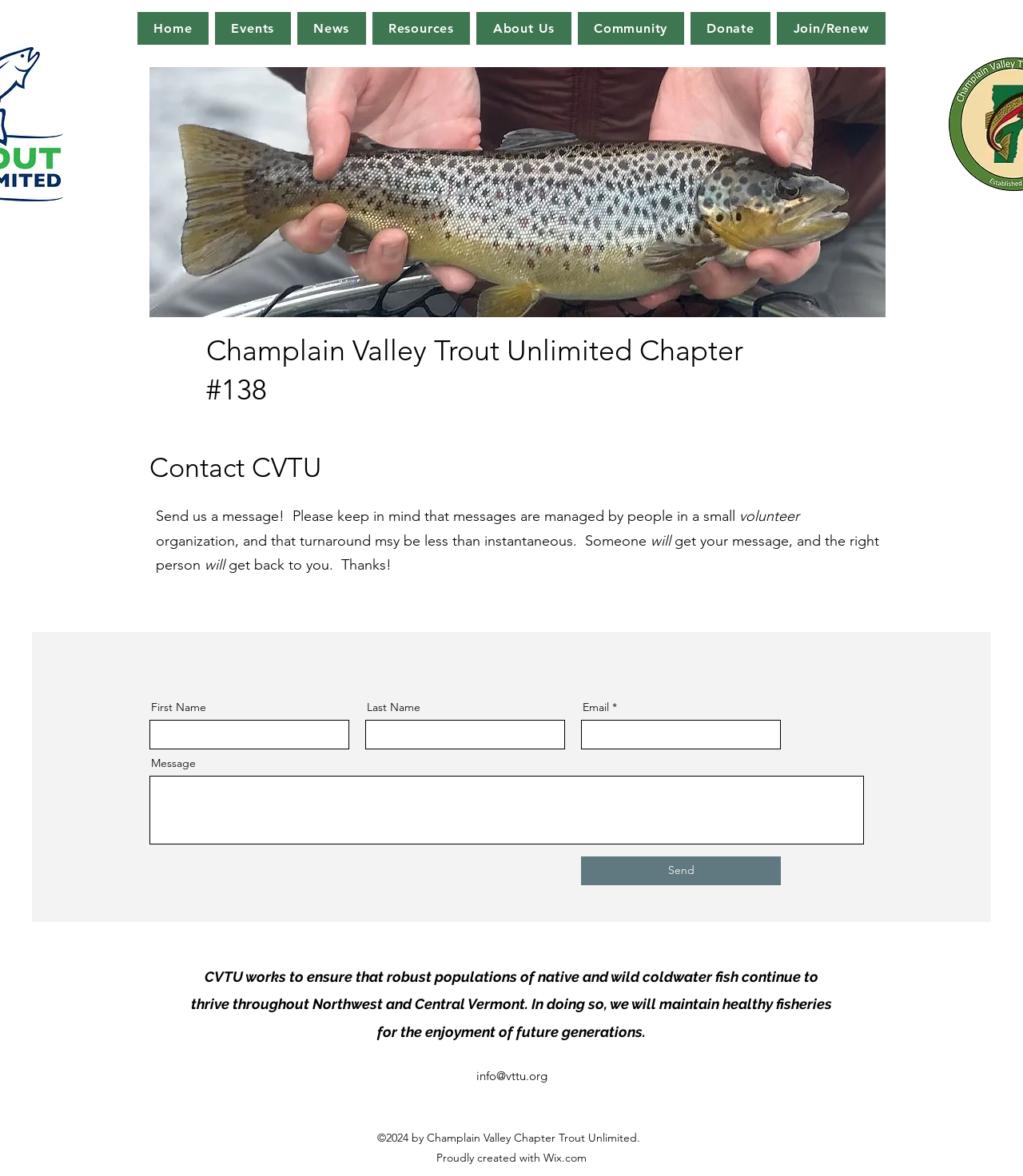Produce an elaborate caption capturing the essence of the webpage.

The webpage is about the Champlain Valley Trout Unlimited Chapter #138, a non-profit organization focused on maintaining healthy fisheries in Northwest and Central Vermont. 

At the top of the page, there is a navigation menu with links to different sections of the website, including Home, Events, News, Resources, About Us, Community, Donate, and Join/Renew. 

Below the navigation menu, there are two images side by side, taking up most of the width of the page. 

The main content of the page is divided into two sections. On the left side, there is a heading "Contact CVTU" followed by a paragraph of text explaining that messages are managed by volunteers and may take some time to respond. 

Below this text, there is a contact form with fields for First Name, Last Name, Email, and Message, as well as a Send button. 

On the right side of the main content, there is a section describing the organization's mission to maintain healthy fisheries in Vermont. 

At the bottom of the page, there is a link to the organization's email address, a copyright notice, and a mention of the website's creator, Wix.com.